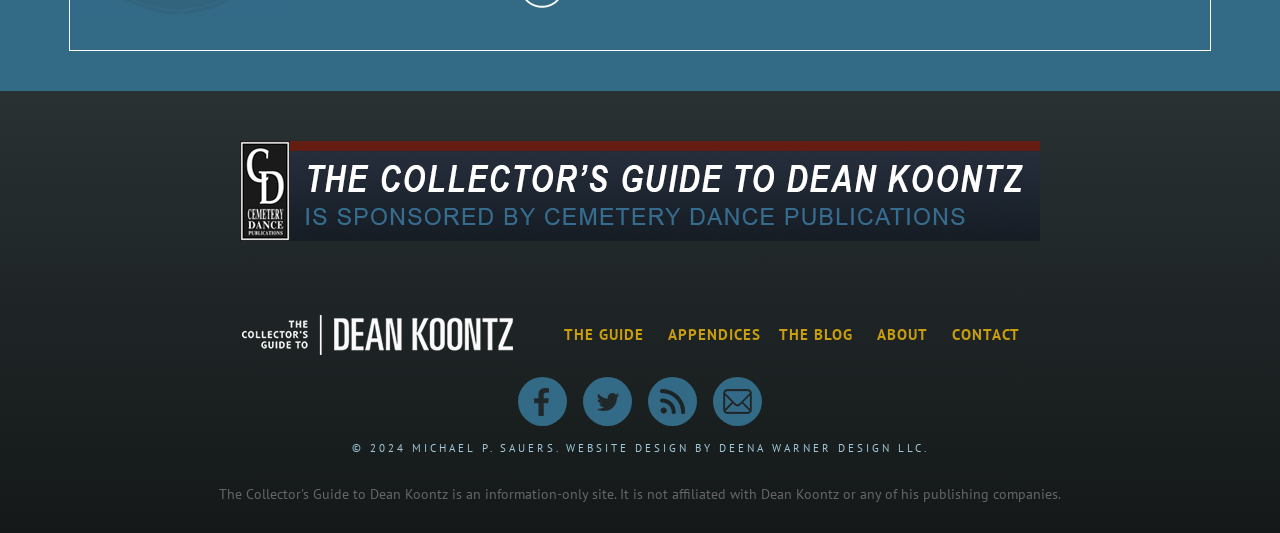Find the bounding box coordinates corresponding to the UI element with the description: "The Blog". The coordinates should be formatted as [left, top, right, bottom], with values as floats between 0 and 1.

[0.608, 0.609, 0.666, 0.645]